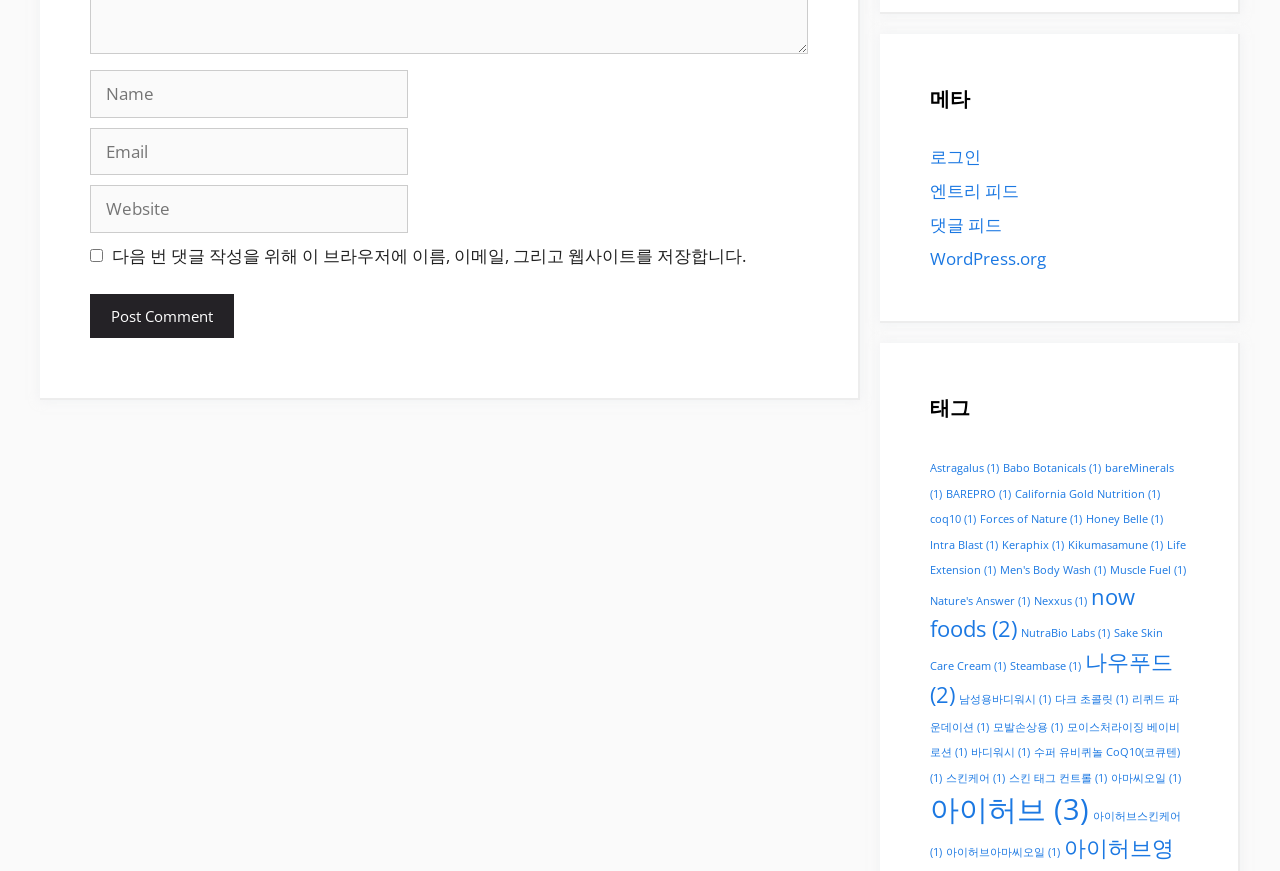Indicate the bounding box coordinates of the element that needs to be clicked to satisfy the following instruction: "Select the '2 of 6' slide". The coordinates should be four float numbers between 0 and 1, i.e., [left, top, right, bottom].

None